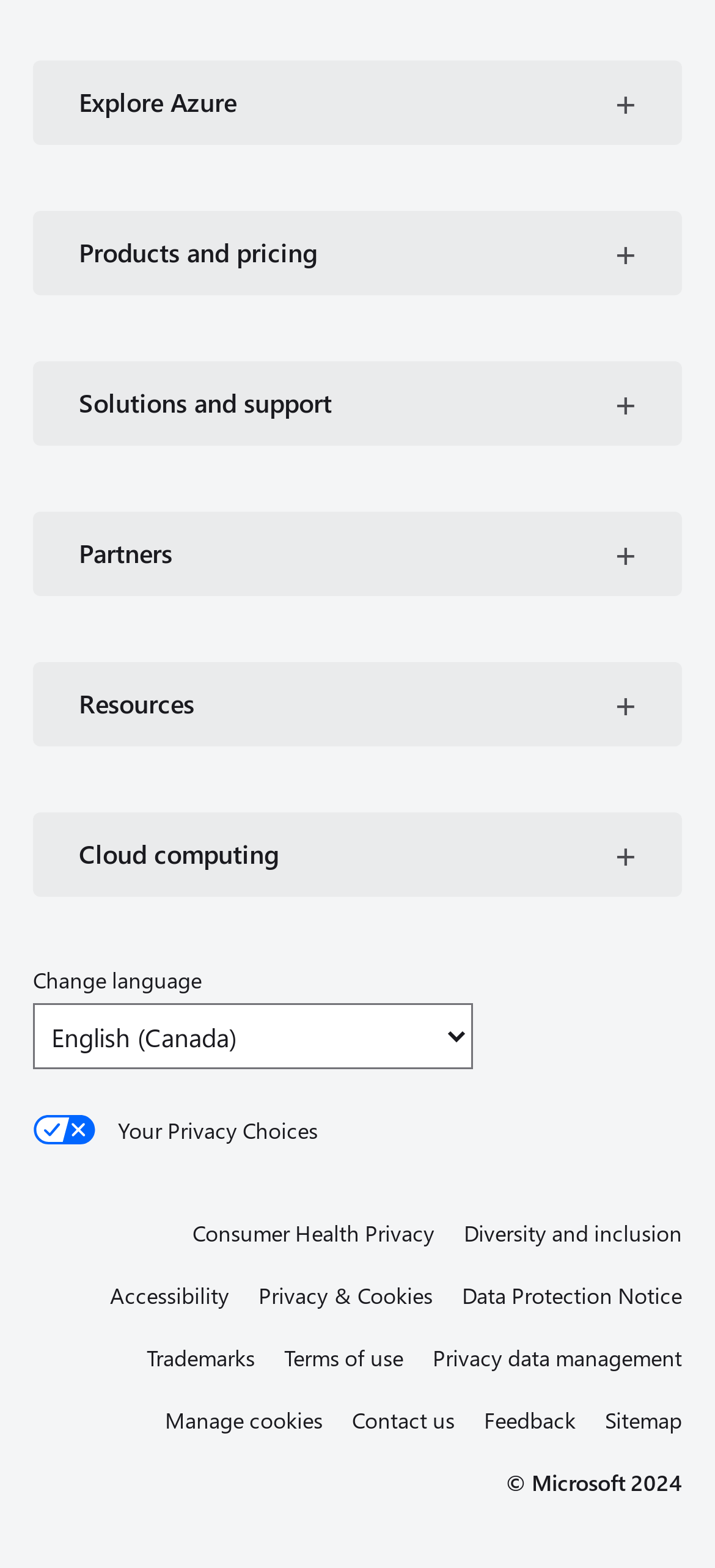Is there a button to manage cookies?
Based on the screenshot, provide your answer in one word or phrase.

Yes